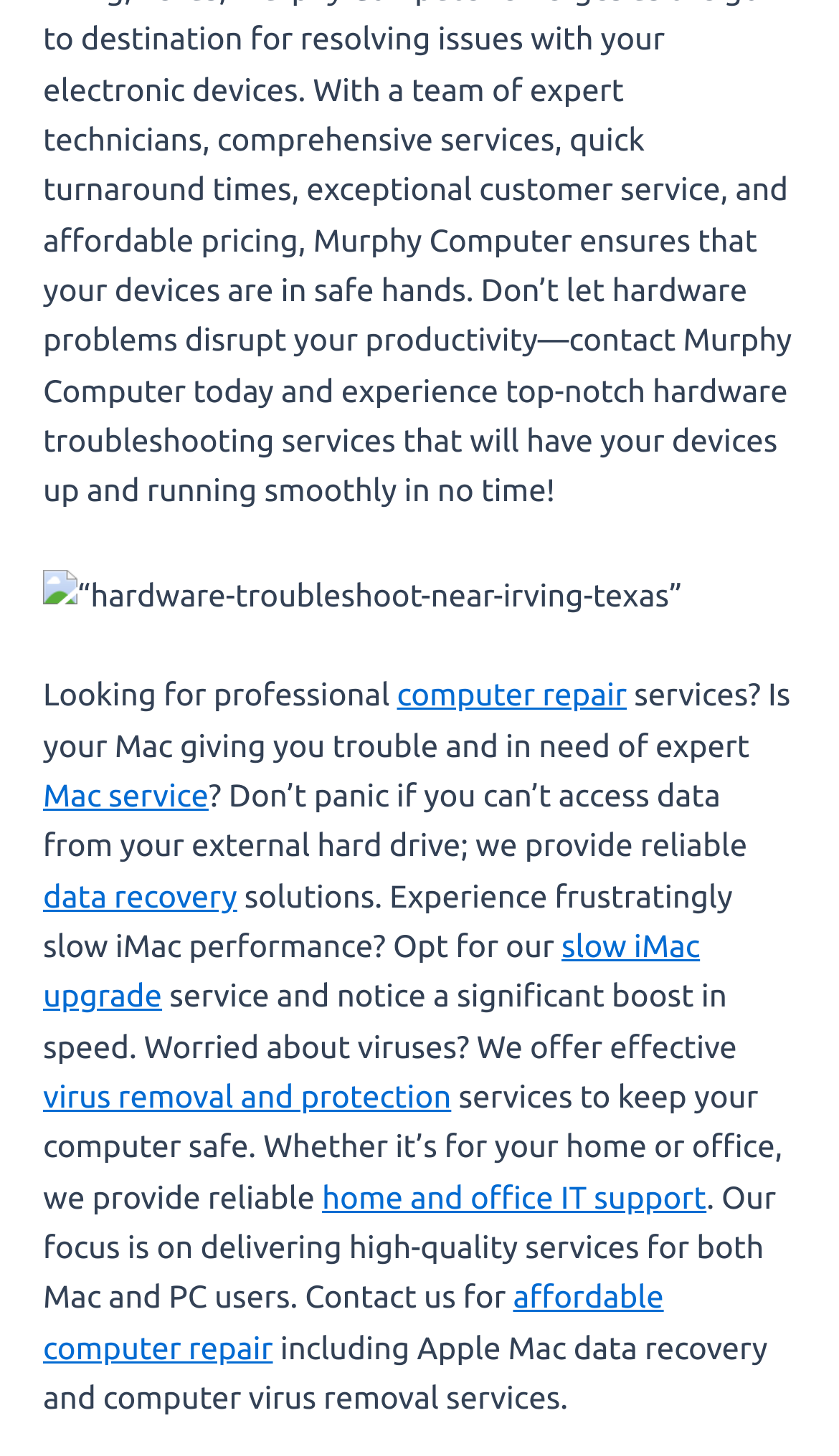What is the problem with the Mac mentioned on this webpage?
Provide a concise answer using a single word or phrase based on the image.

trouble